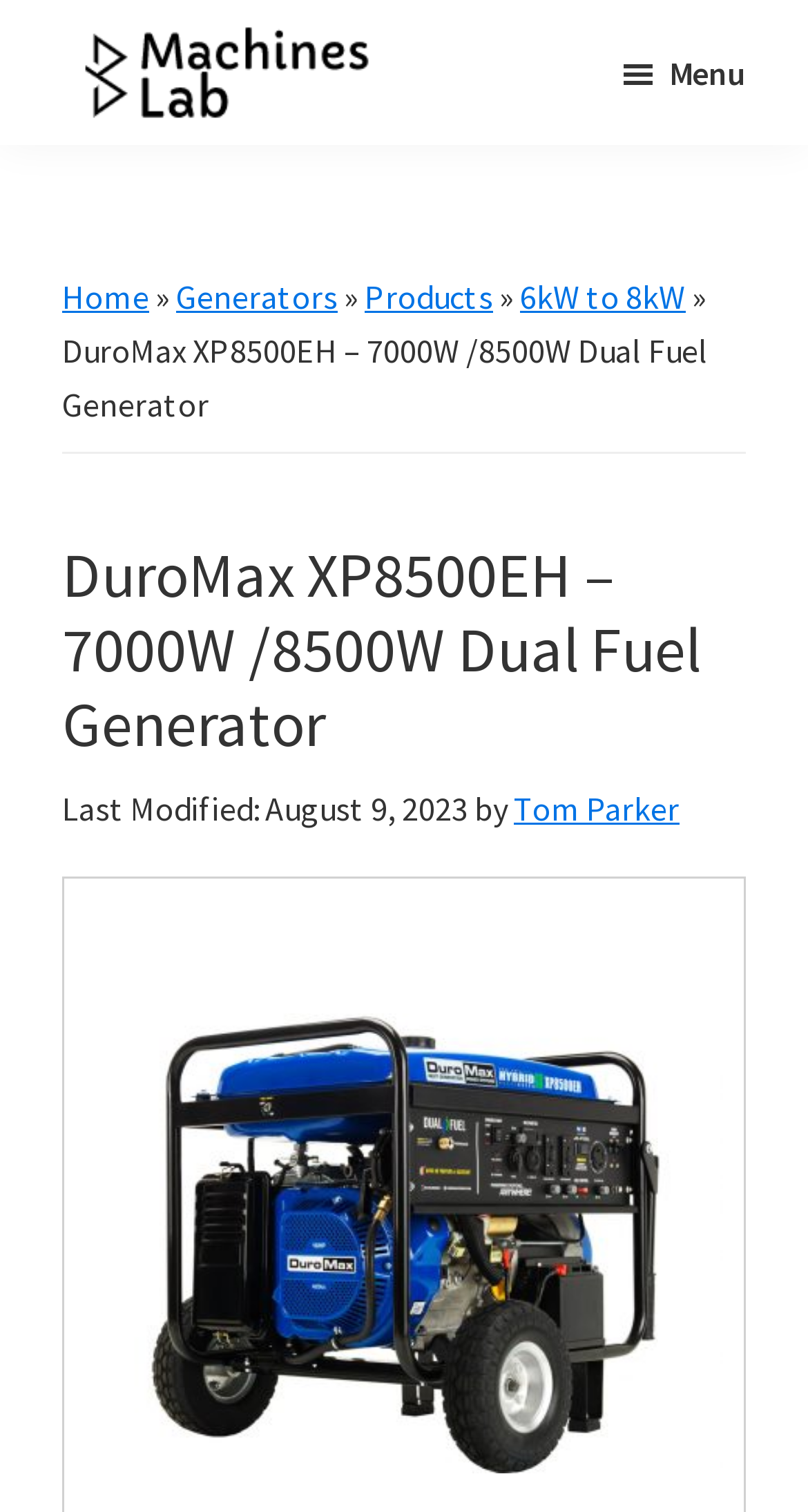Please extract and provide the main headline of the webpage.

DuroMax XP8500EH – 7000W /8500W Dual Fuel Generator